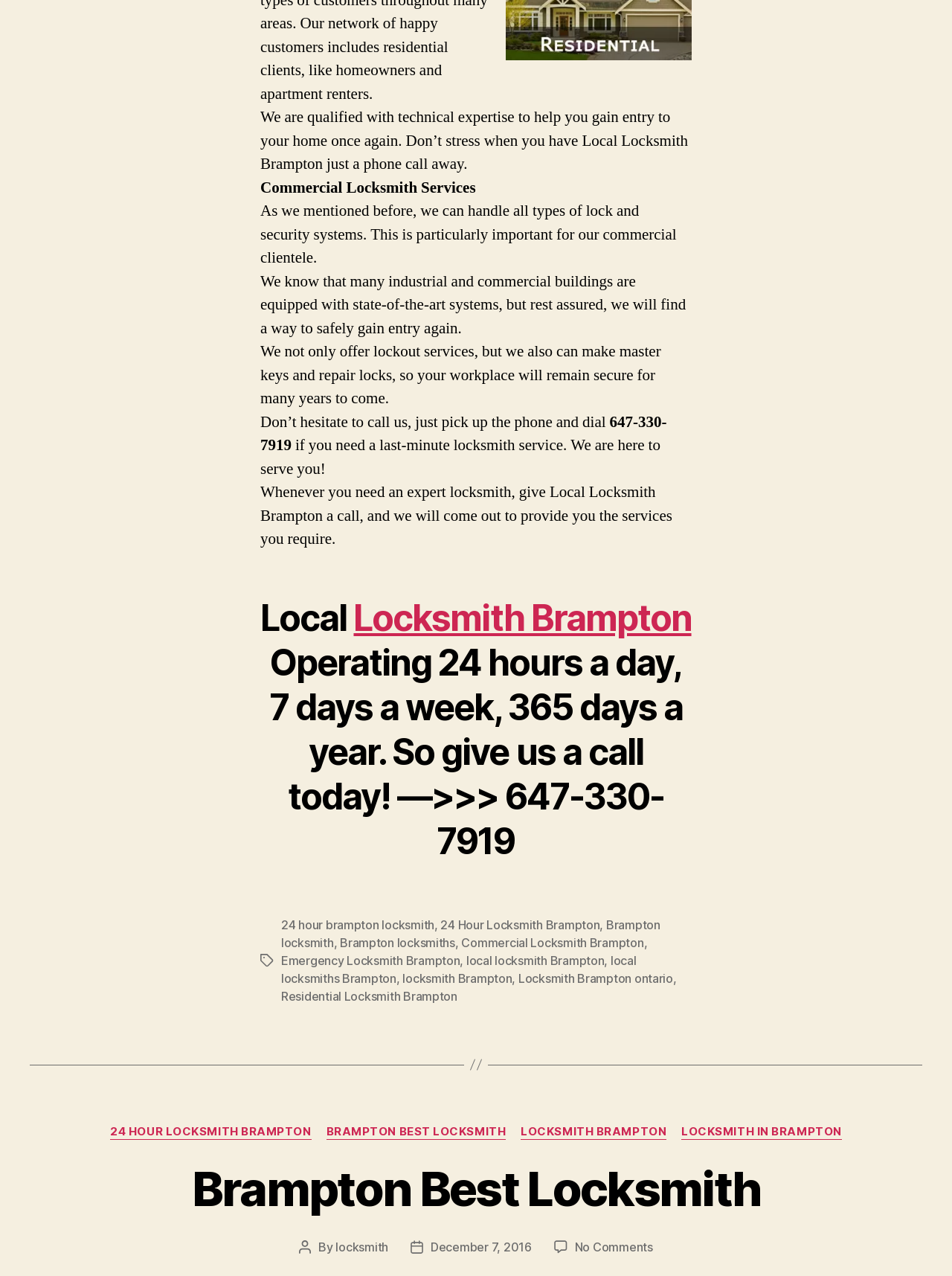Using the given element description, provide the bounding box coordinates (top-left x, top-left y, bottom-right x, bottom-right y) for the corresponding UI element in the screenshot: 24 Hour Locksmith Brampton

[0.463, 0.719, 0.63, 0.731]